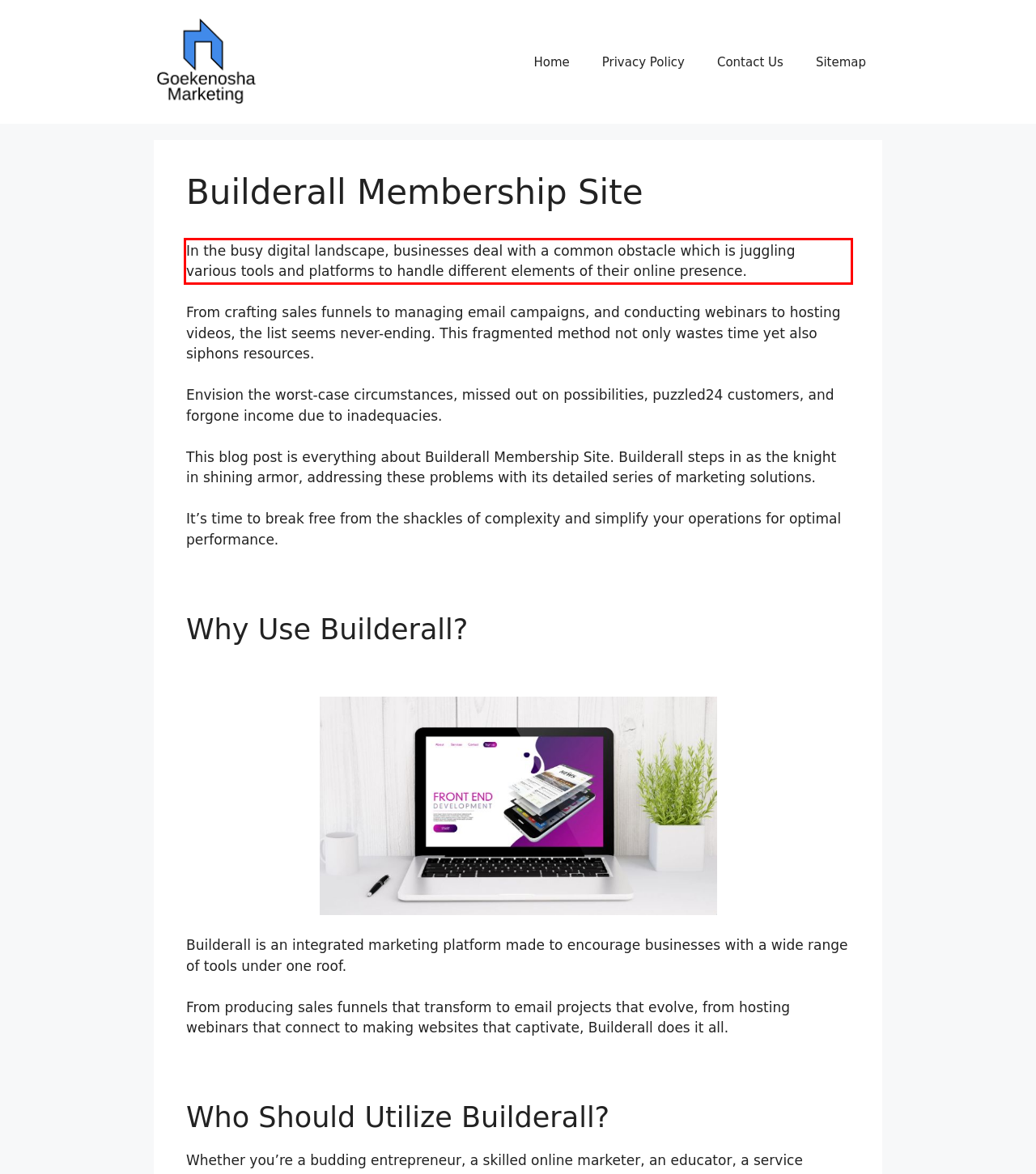You are provided with a screenshot of a webpage that includes a red bounding box. Extract and generate the text content found within the red bounding box.

In the busy digital landscape, businesses deal with a common obstacle which is juggling various tools and platforms to handle different elements of their online presence.